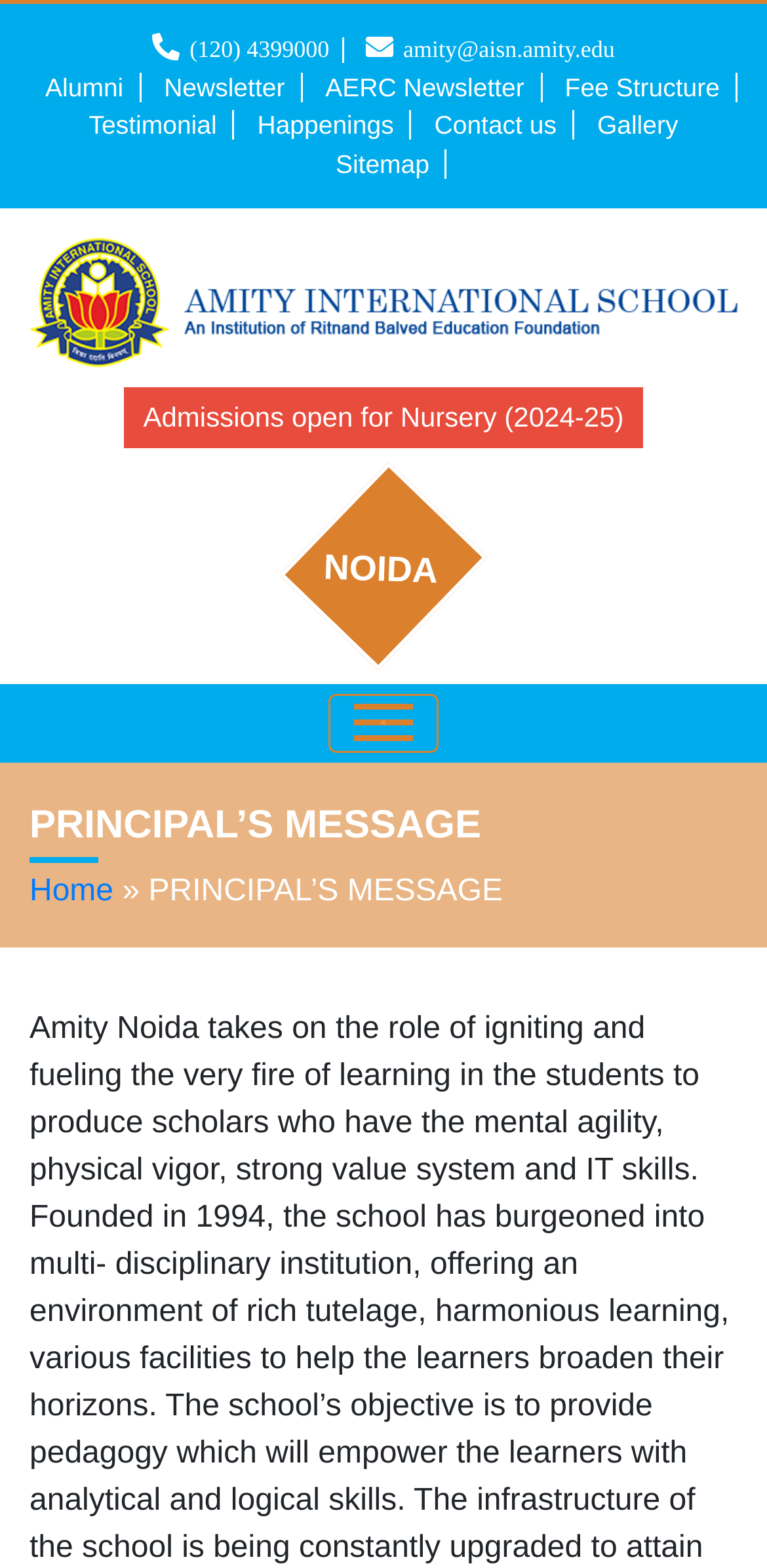Please specify the bounding box coordinates of the area that should be clicked to accomplish the following instruction: "Visit the Alumni page". The coordinates should consist of four float numbers between 0 and 1, i.e., [left, top, right, bottom].

[0.046, 0.039, 0.174, 0.071]